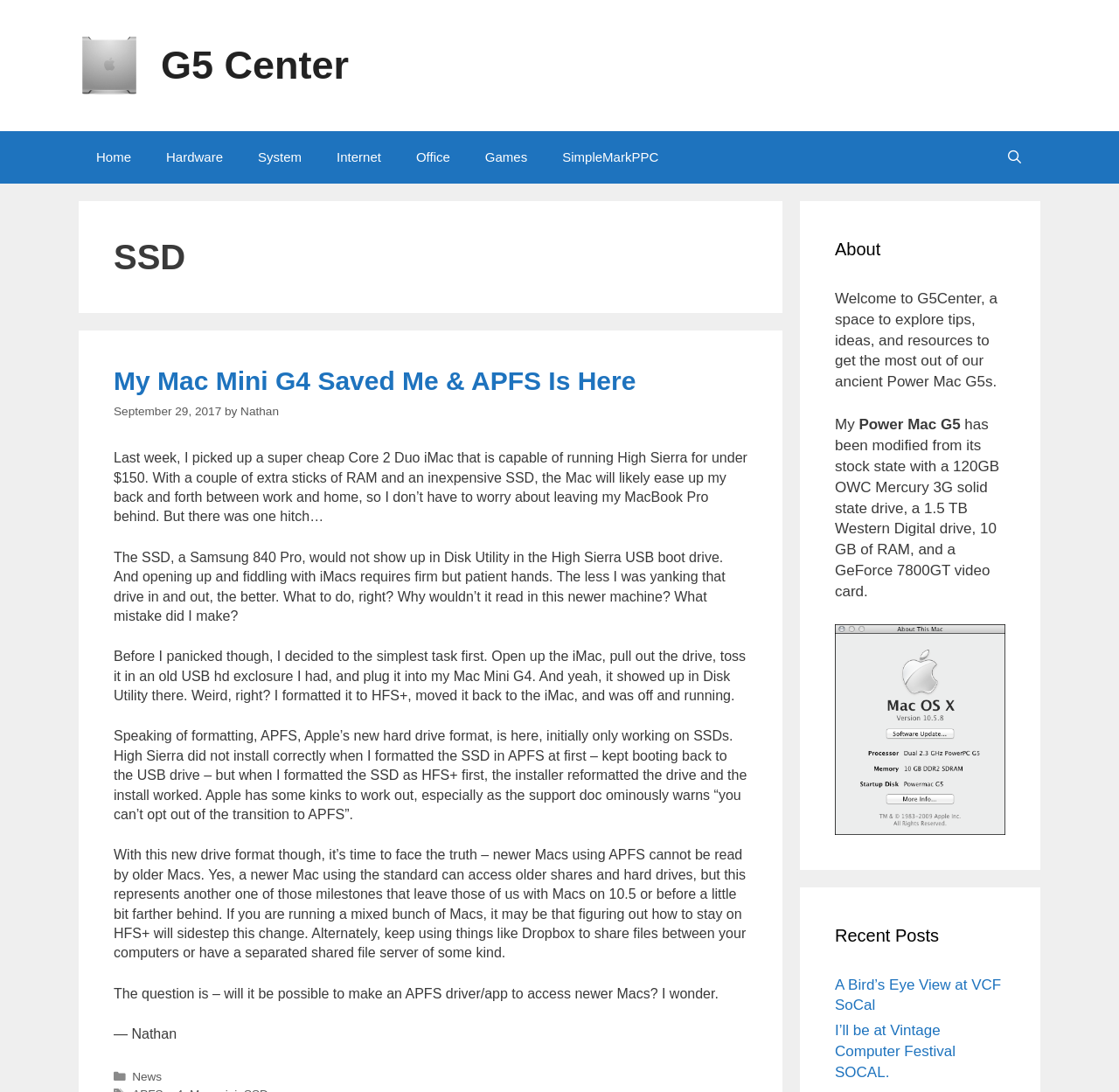Provide the bounding box coordinates of the UI element that matches the description: "G5 Center".

[0.144, 0.039, 0.312, 0.08]